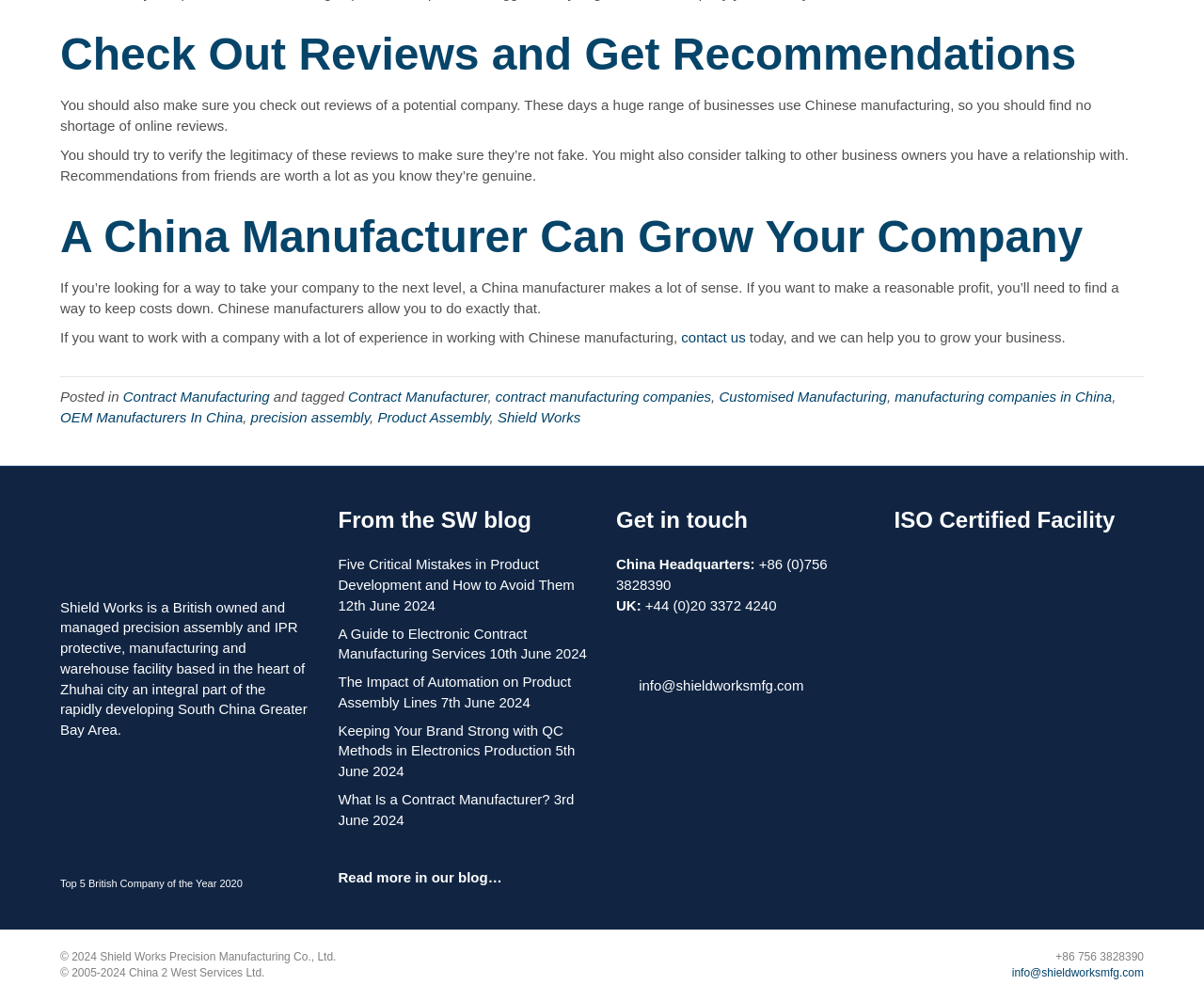Extract the bounding box of the UI element described as: "contract manufacturing companies".

[0.412, 0.388, 0.591, 0.404]